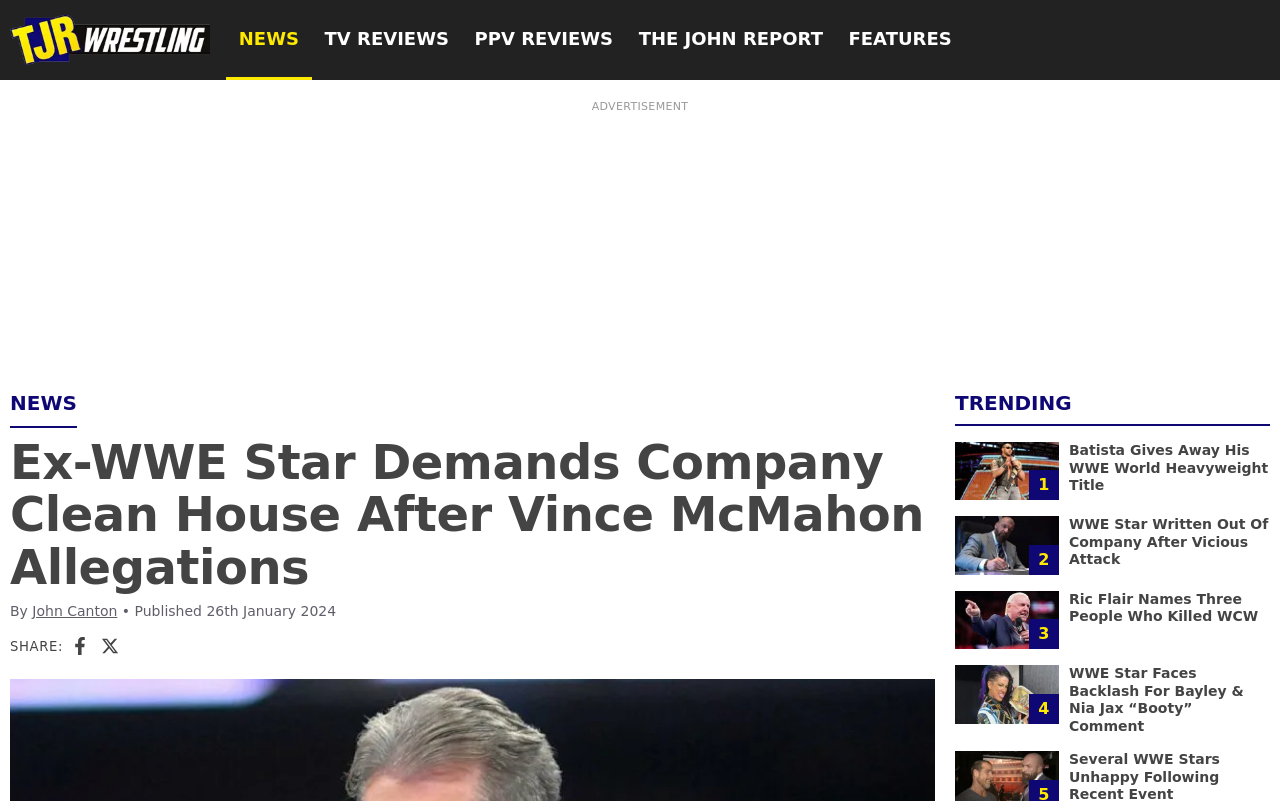Please identify the bounding box coordinates for the region that you need to click to follow this instruction: "Go to NEWS page".

[0.177, 0.0, 0.244, 0.1]